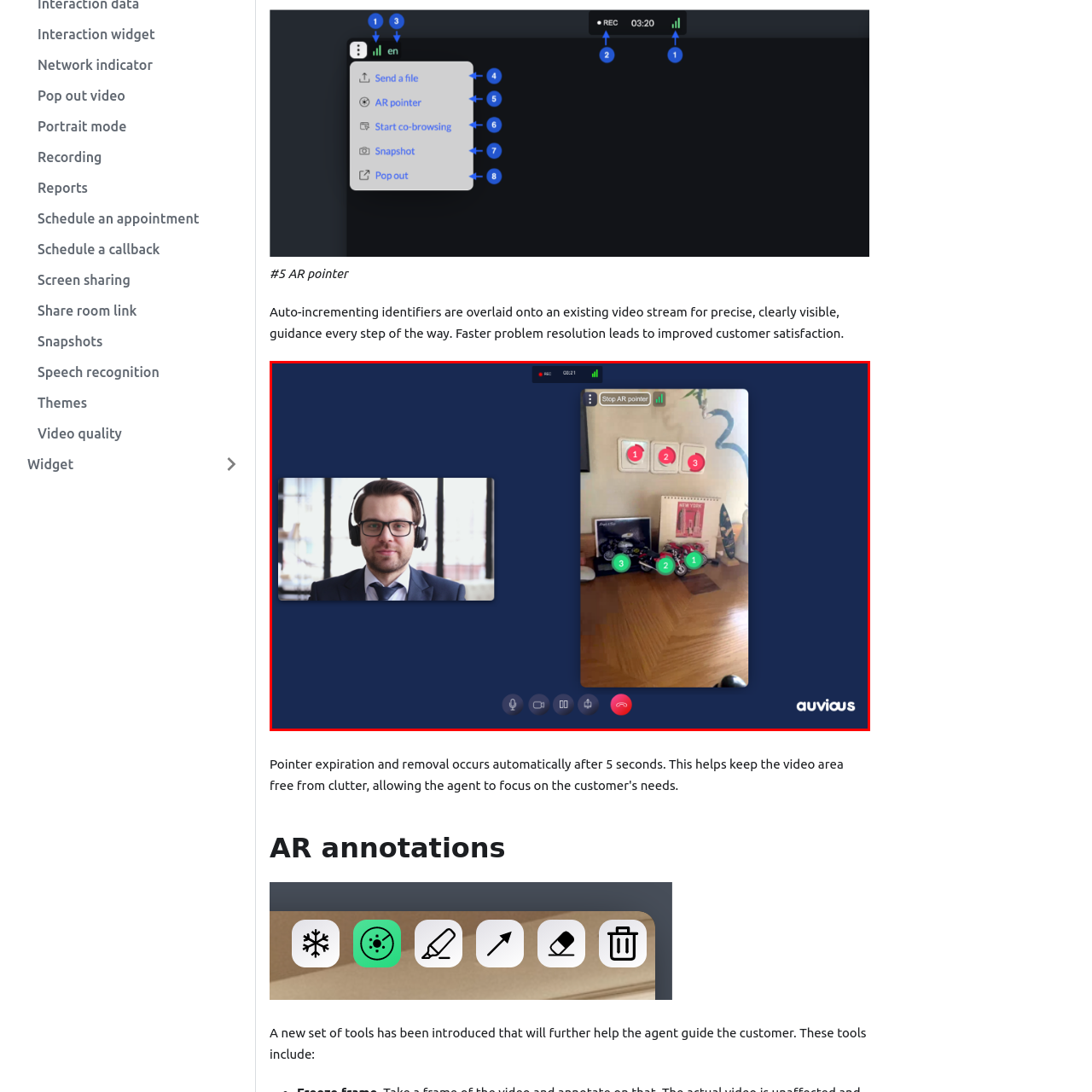Carefully look at the image inside the red box and answer the subsequent question in as much detail as possible, using the information from the image: 
What type of interface is displayed on the right?

The image shows an interface that overlays digital information onto physical objects, which is a characteristic of augmented reality technology. The interface features numbered buttons and a display of items on a wooden table, indicating an interactive and immersive experience.